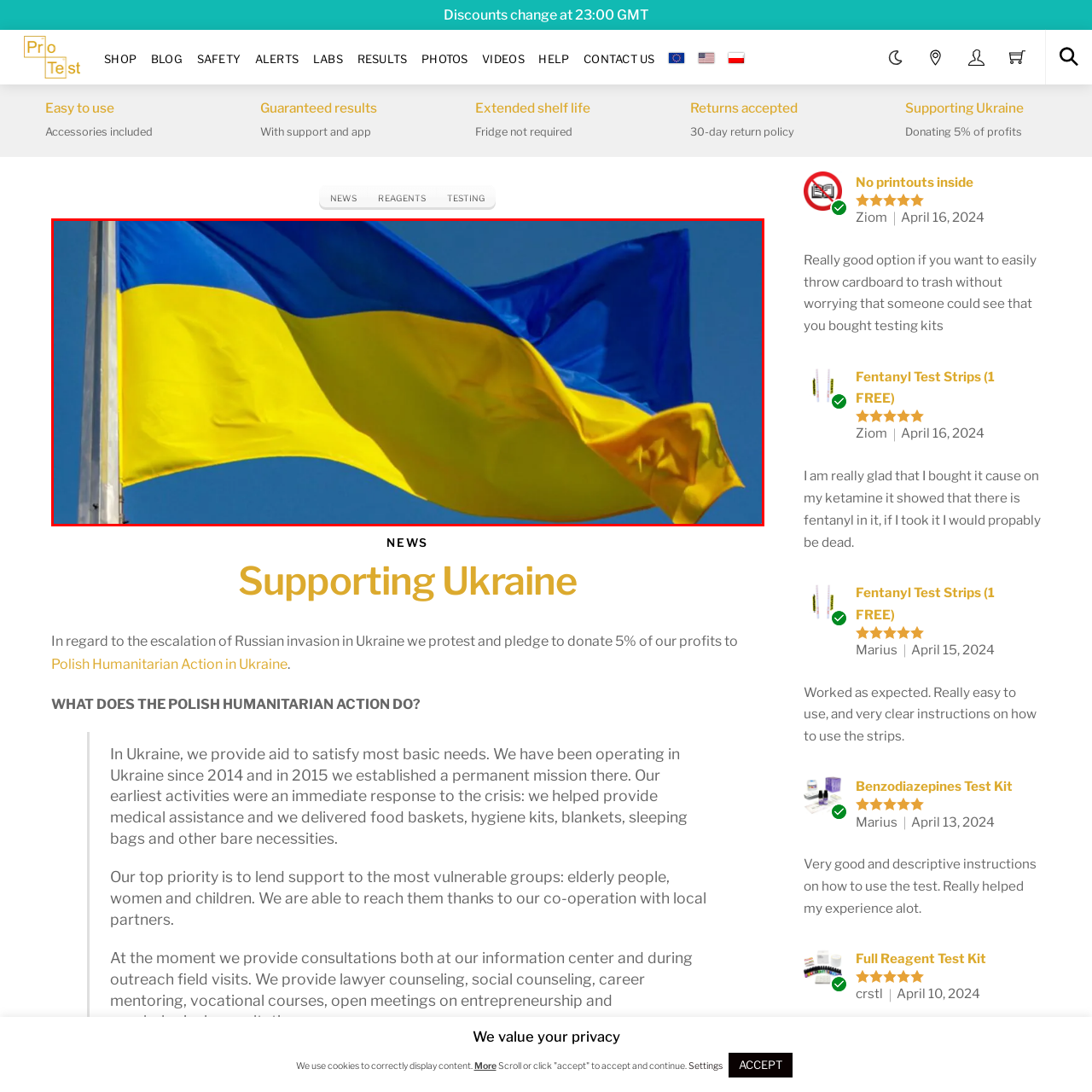Examine the area within the red bounding box and answer the following question using a single word or phrase:
What is the flag symbolizing in the image?

National pride and resilience